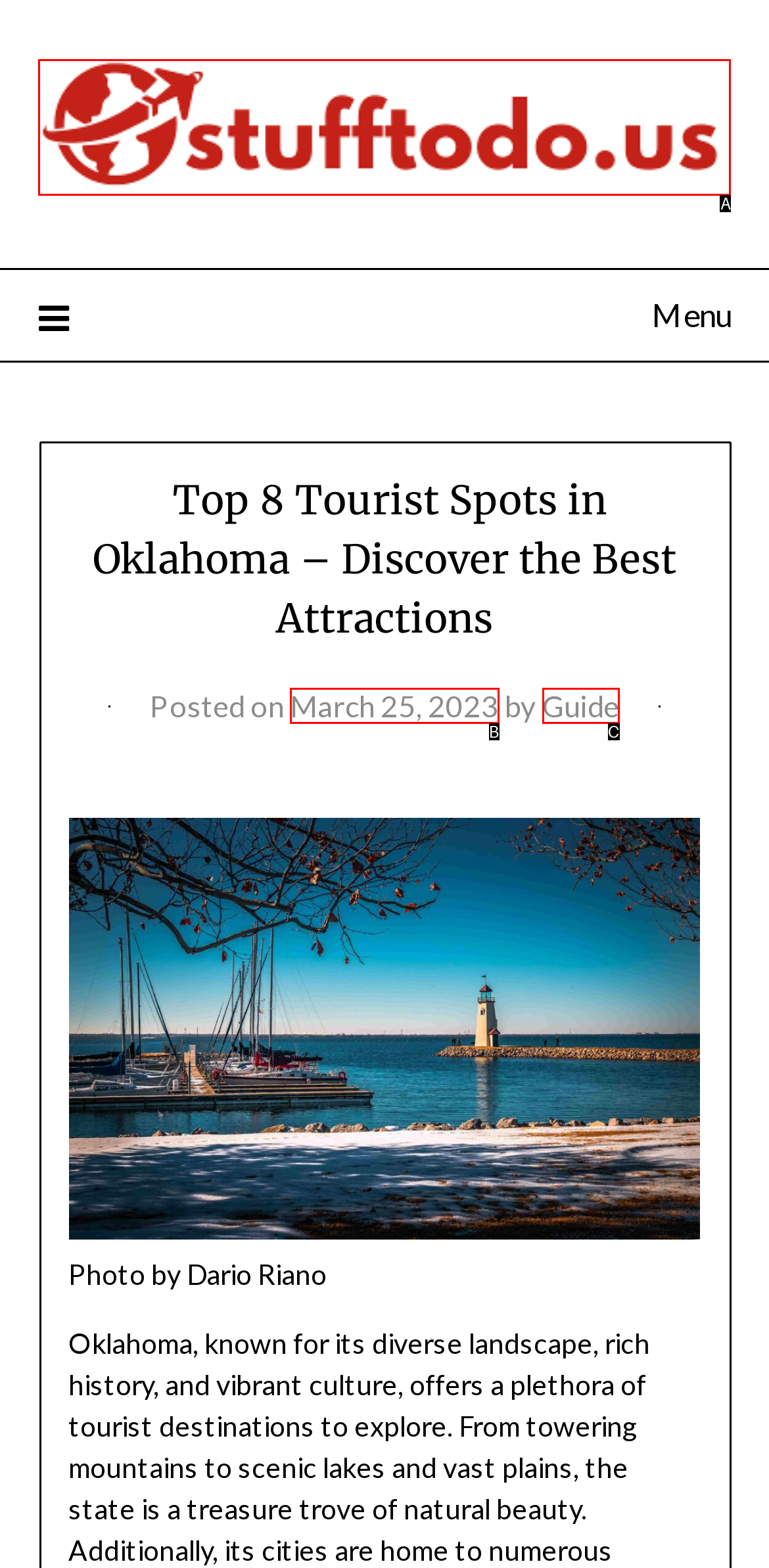Choose the HTML element that aligns with the description: March 25, 2023March 25, 2023. Indicate your choice by stating the letter.

B